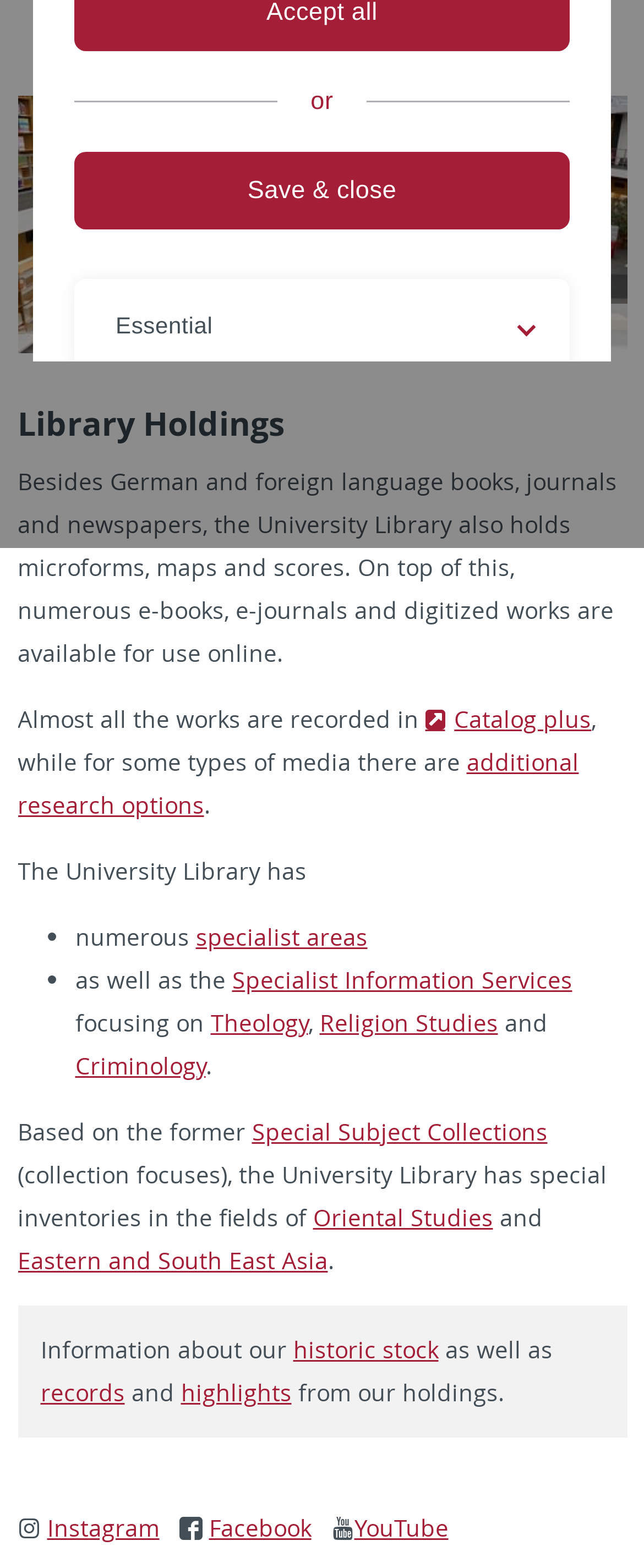Based on the element description specialist areas, identify the bounding box of the UI element in the given webpage screenshot. The coordinates should be in the format (top-left x, top-left y, bottom-right x, bottom-right y) and must be between 0 and 1.

[0.304, 0.587, 0.571, 0.607]